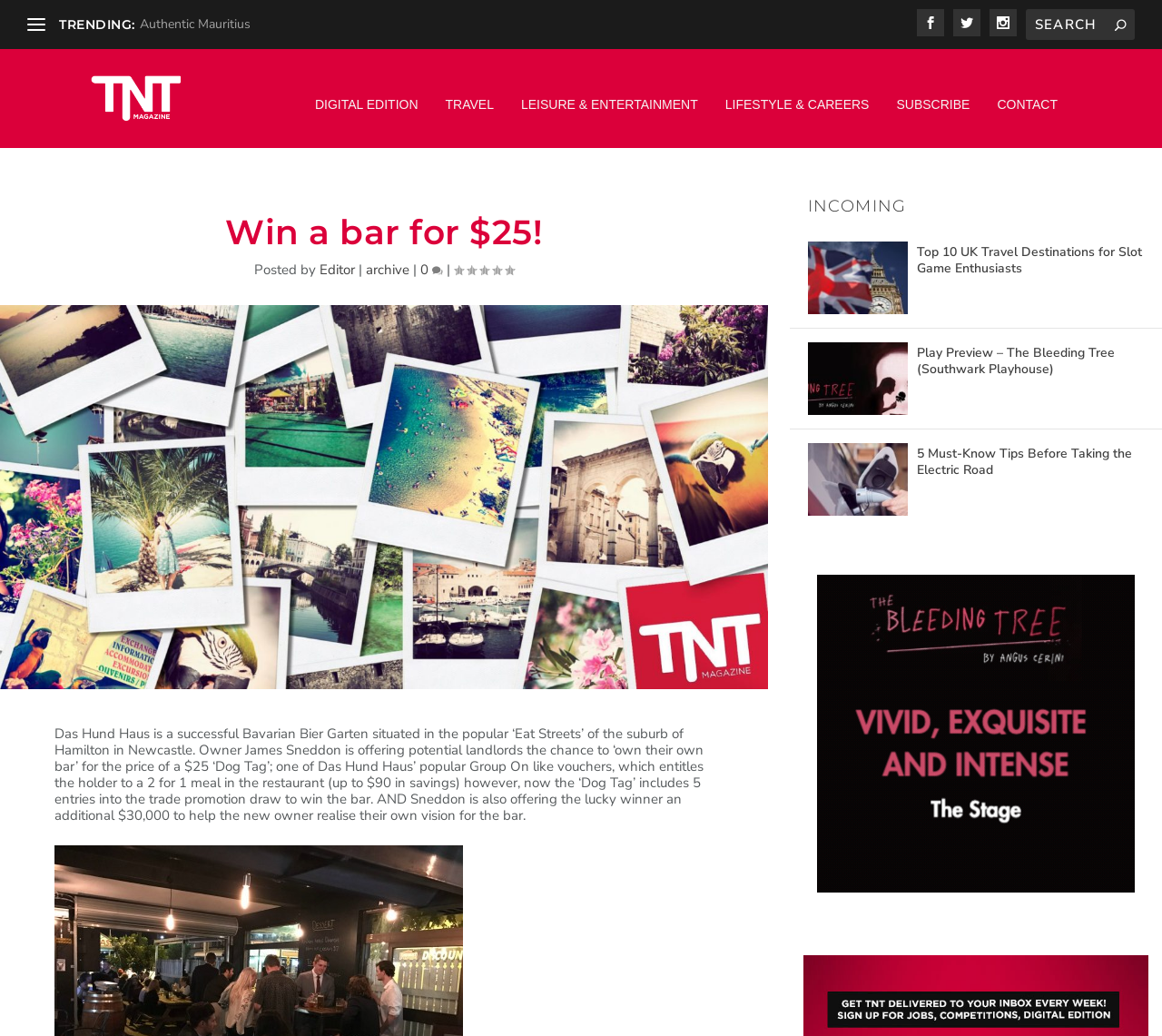Answer succinctly with a single word or phrase:
What is the price of the 'Dog Tag'?

$25